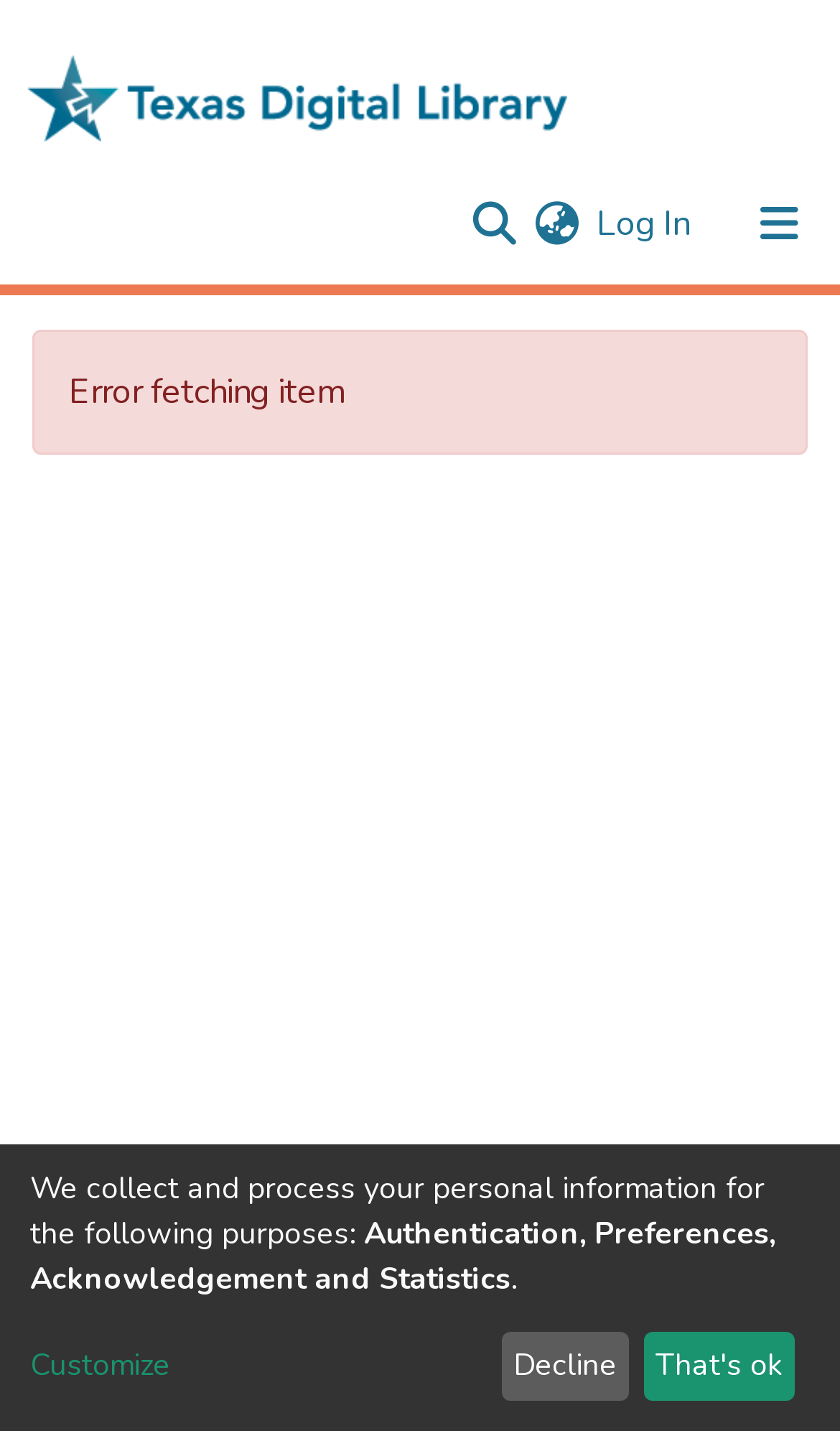Carefully observe the image and respond to the question with a detailed answer:
What is the purpose of the 'Communities & Collections' link?

The 'Communities & Collections' link is located at the top of the page, and it allows users to access different communities and collections within the repository. This feature is useful for users who want to explore specific areas of the repository or find relevant content.